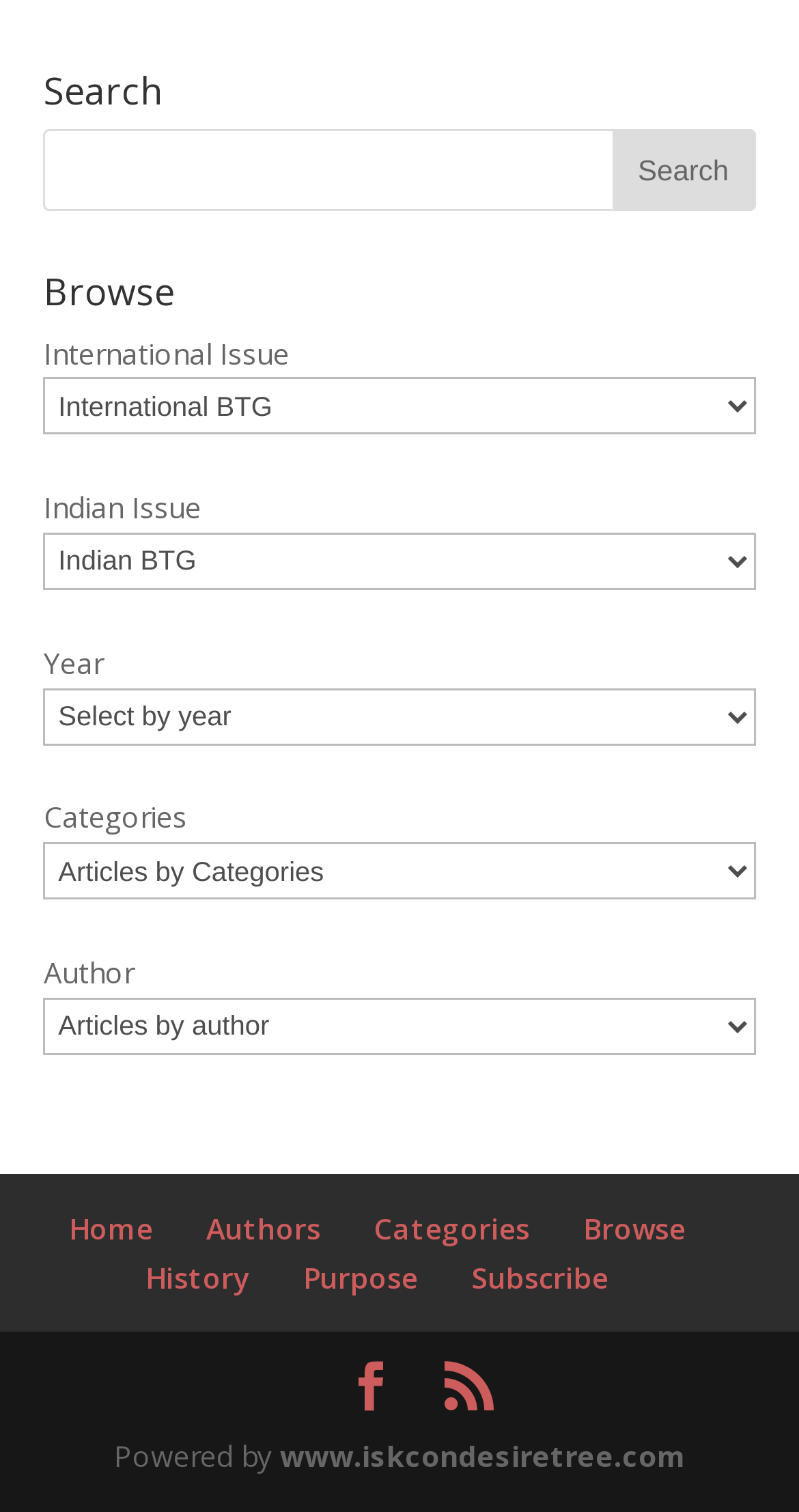Determine the bounding box coordinates of the region that needs to be clicked to achieve the task: "Browse by year".

[0.055, 0.455, 0.945, 0.493]